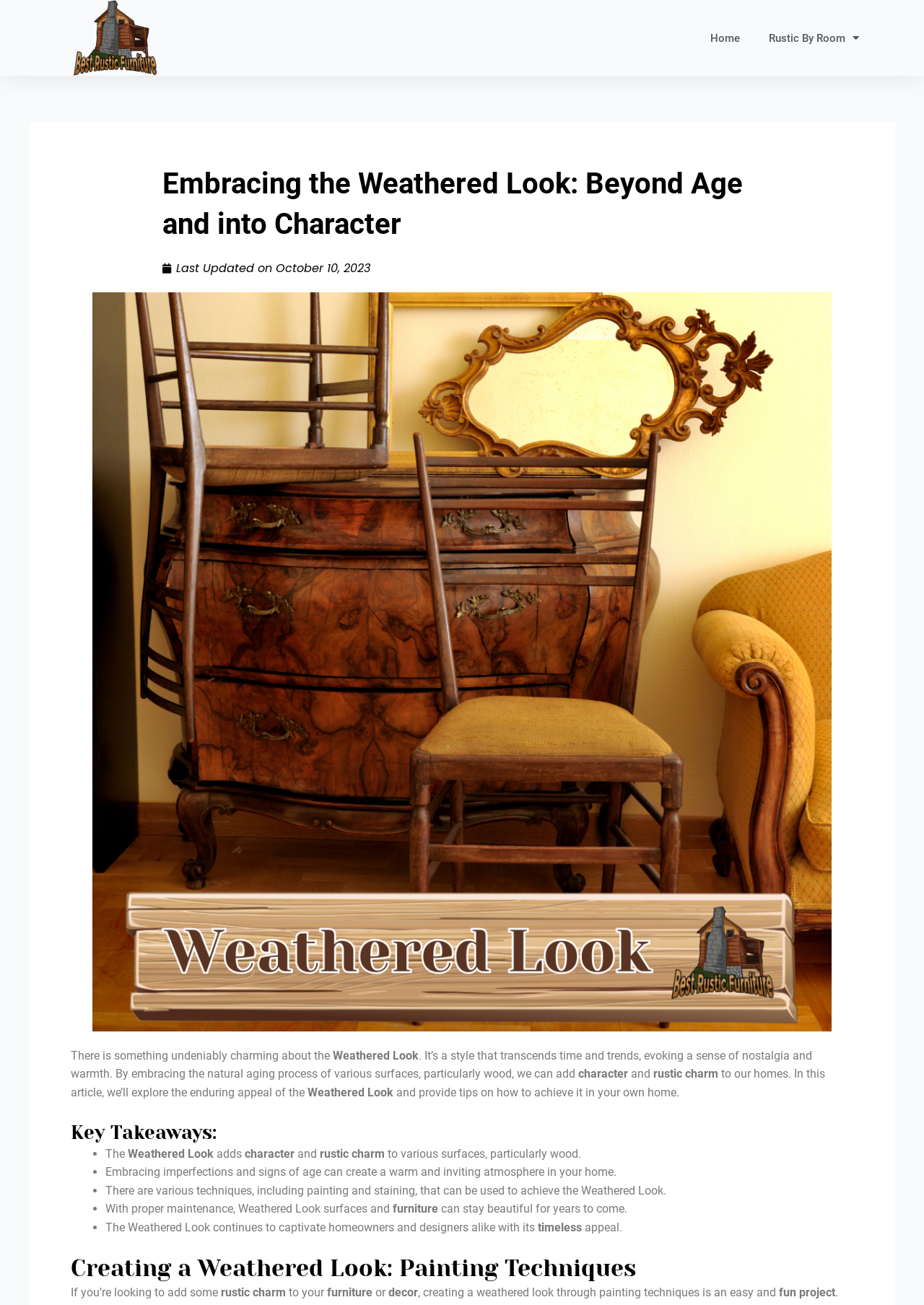Can you extract the primary headline text from the webpage?

Embracing the Weathered Look: Beyond Age and into Character